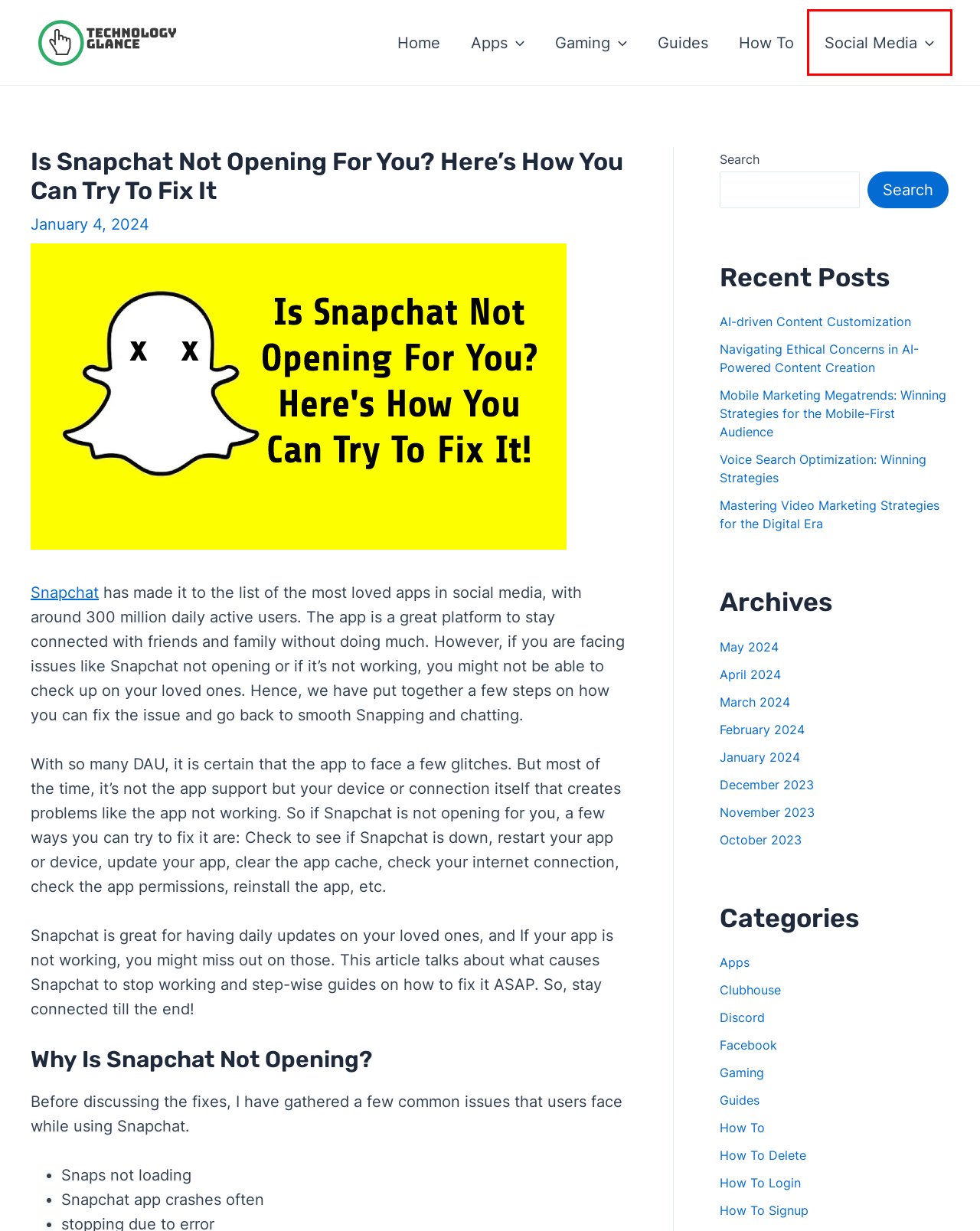Look at the screenshot of a webpage where a red bounding box surrounds a UI element. Your task is to select the best-matching webpage description for the new webpage after you click the element within the bounding box. The available options are:
A. Mastering Video Marketing Strategies for the Digital Era -
B. Social Media -
C. Guides -
D. Share the moment | Snapchat
E. Voice Search Optimization: Winning Strategies -
F. How To -
G. Mobile Marketing Megatrends: Winning Strategies for the Mobile-First Audience -
H. Navigating Ethical Concerns in AI-Powered Content Creation -

B